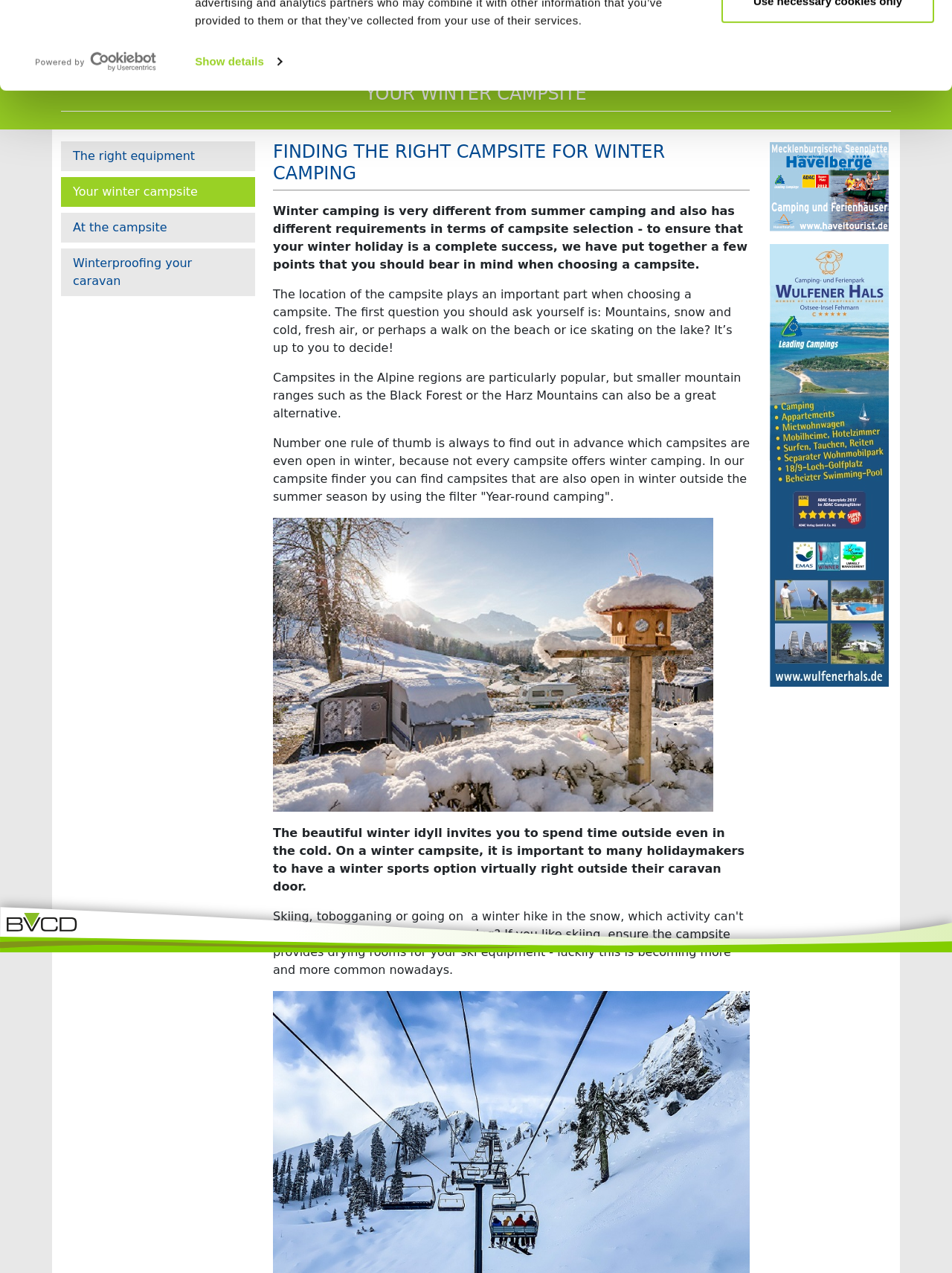Identify the bounding box coordinates of the region I need to click to complete this instruction: "Click the 'The right equipment' link".

[0.064, 0.111, 0.268, 0.134]